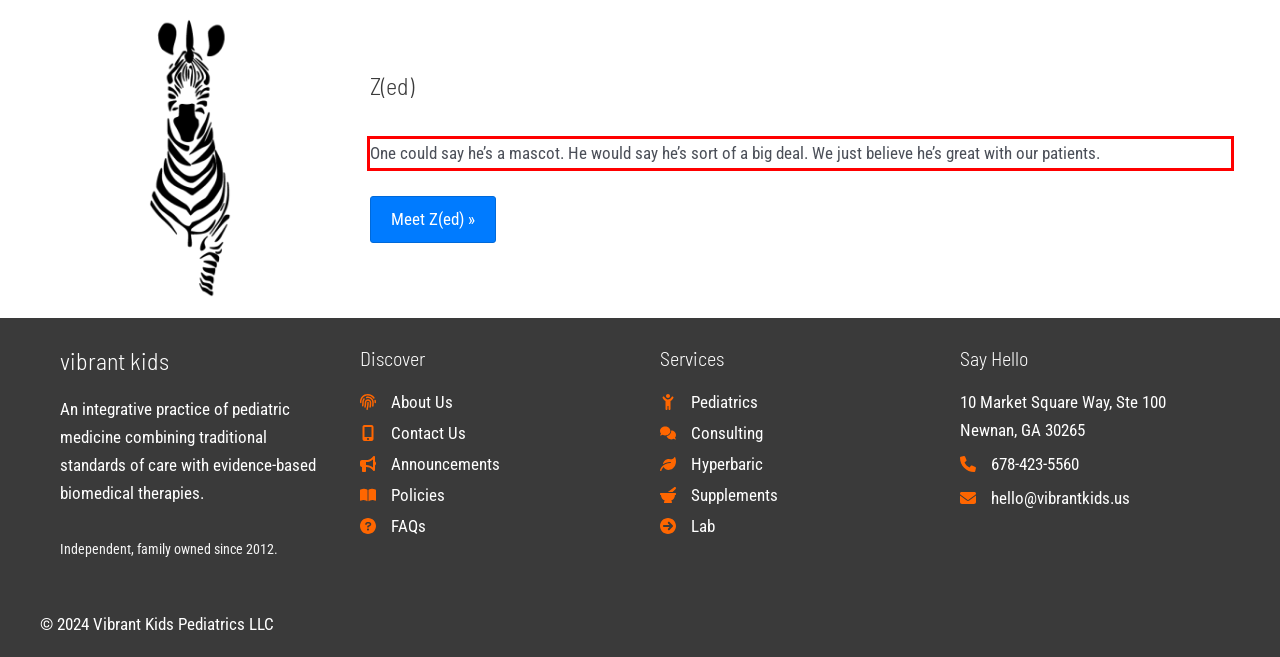Please look at the screenshot provided and find the red bounding box. Extract the text content contained within this bounding box.

One could say he’s a mascot. He would say he’s sort of a big deal. We just believe he’s great with our patients.